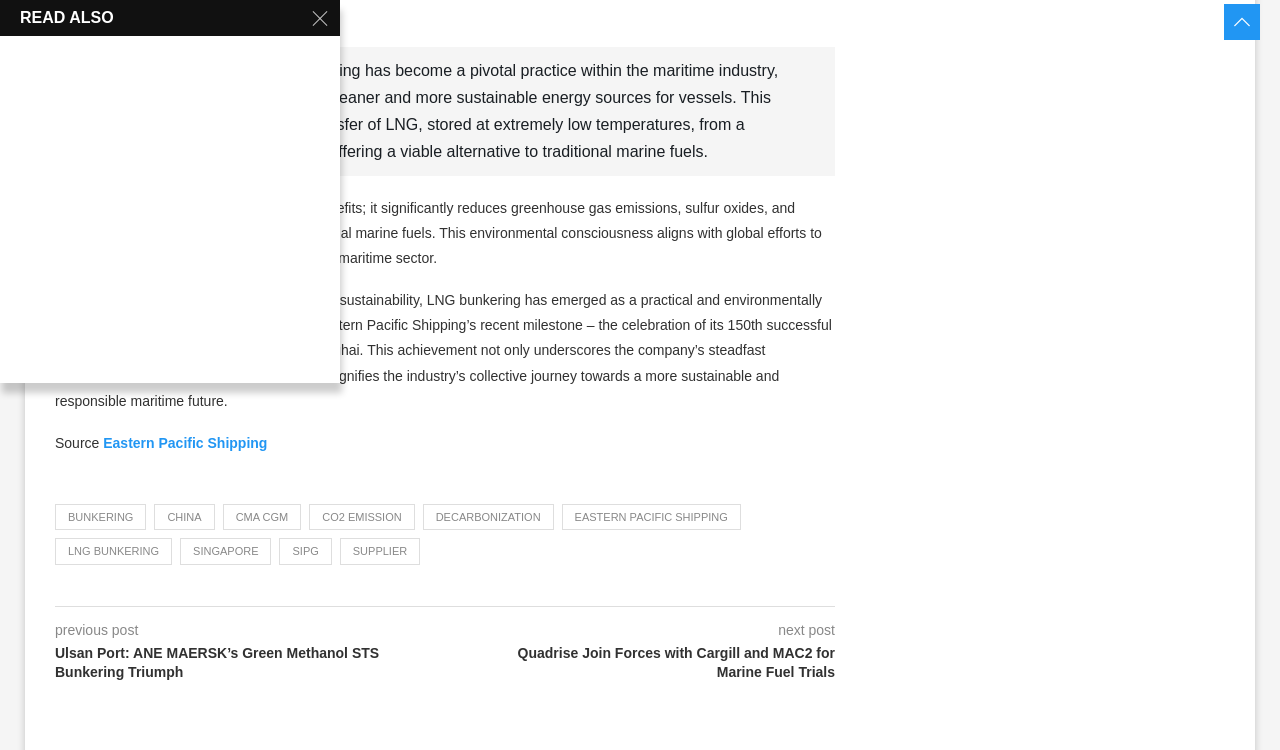What is the location of the 150th successful LNG bunkering operation?
Please craft a detailed and exhaustive response to the question.

The location of the 150th successful LNG bunkering operation is Yangshan, Shanghai, which is mentioned in the text as the site where Eastern Pacific Shipping achieved this milestone.